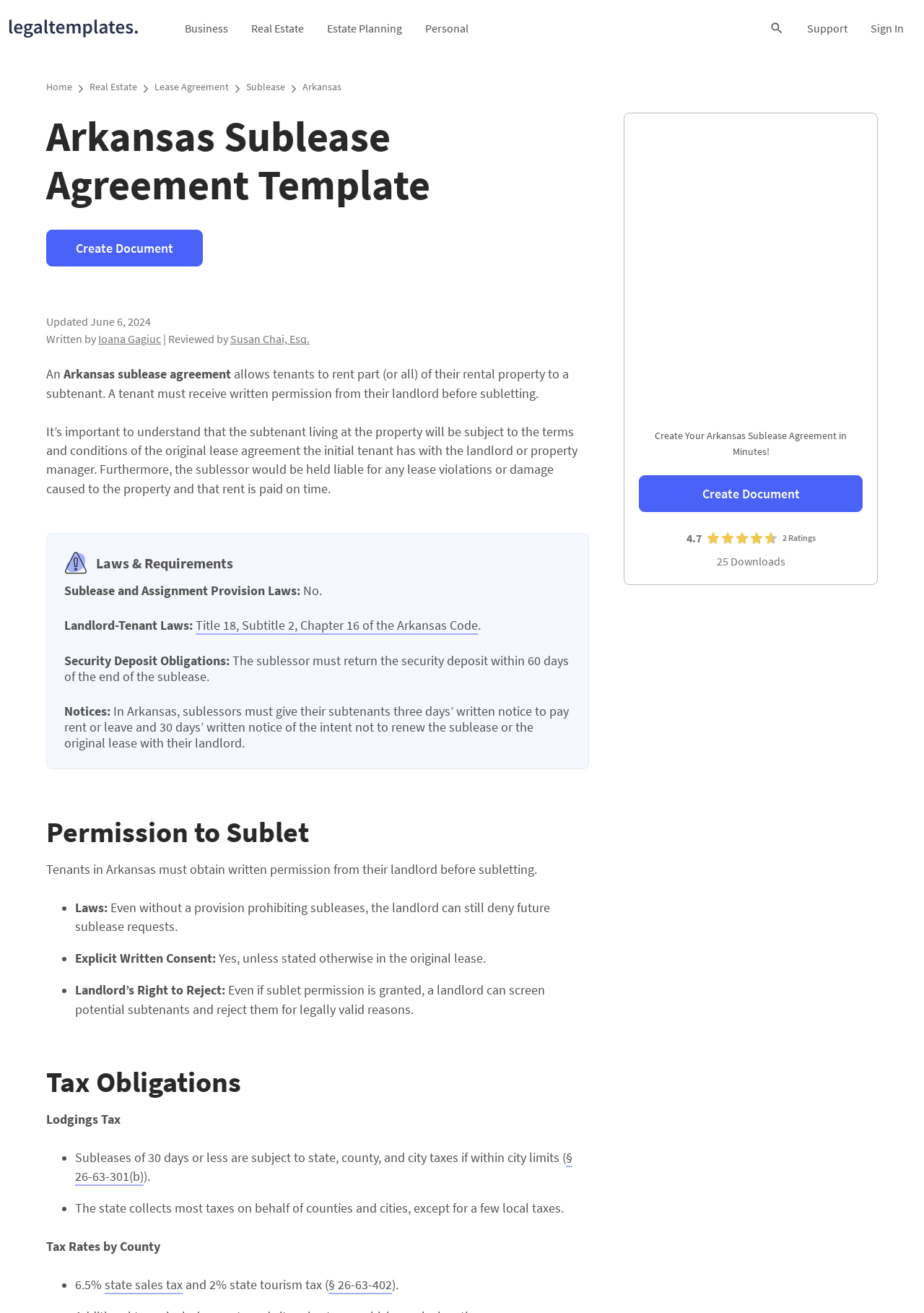Please mark the bounding box coordinates of the area that should be clicked to carry out the instruction: "Read the 'Laws & Requirements' section".

[0.104, 0.422, 0.252, 0.435]